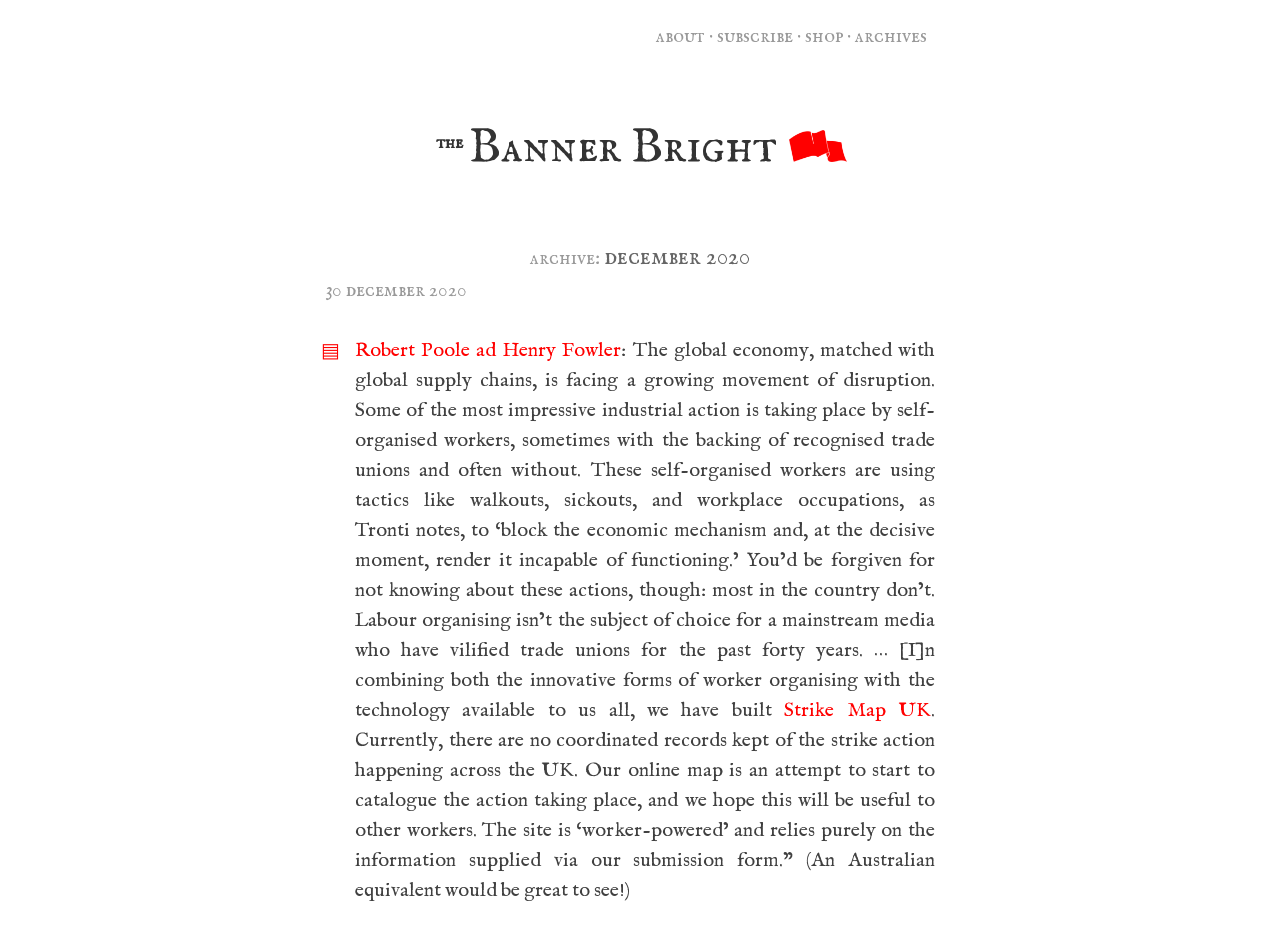Explain in detail what is displayed on the webpage.

The webpage appears to be a blog or news article page with a focus on human rights and human gain. At the top, there is a heading "The Banner Bright" which is also a link. Below this heading, there are several links to different sections of the website, including "about", "subscribe", "shop", and "archives". 

The "archives" section is further divided into a subheading "archive:" and a specific date "December 2020". Below this, there is a date "30 December 2020" and an article with a title that is not explicitly stated. The article contains a link to "▤" and another link to "Robert Poole and Henry Fowler". 

The main content of the article discusses the global economy and supply chains, highlighting the growing movement of disruption and self-organised workers using tactics like walkouts and workplace occupations. The article also mentions the lack of mainstream media coverage of labour organising and the importance of combining innovative forms of worker organising with technology. 

At the bottom of the article, there is a link to "Strike Map UK" and a description of the online map, which aims to catalogue strike action happening across the UK. The map relies on user-submitted information and is described as "worker-powered".